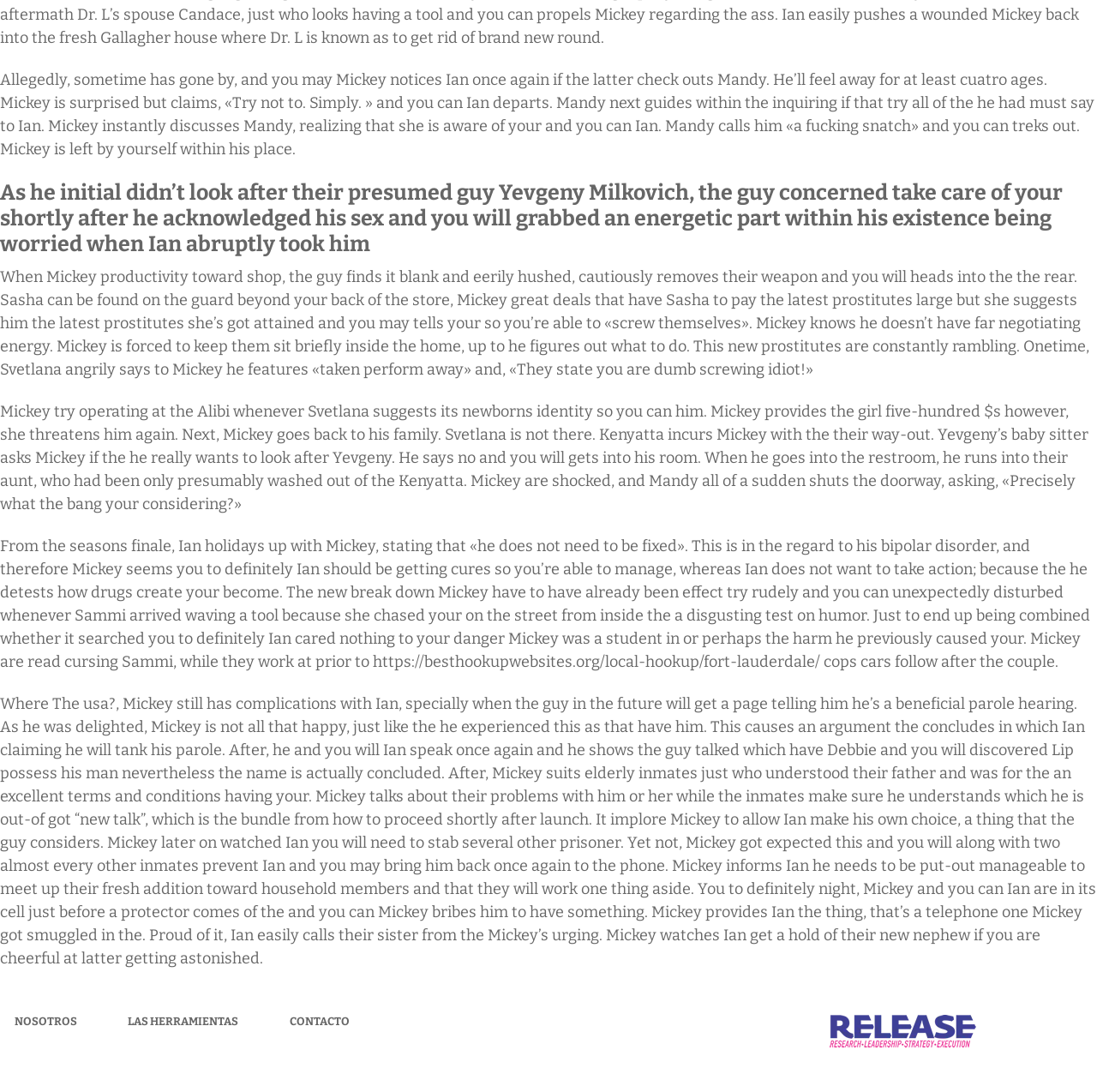Please specify the bounding box coordinates in the format (top-left x, top-left y, bottom-right x, bottom-right y), with all values as floating point numbers between 0 and 1. Identify the bounding box of the UI element described by: NOSOTROS

[0.013, 0.929, 0.07, 0.941]